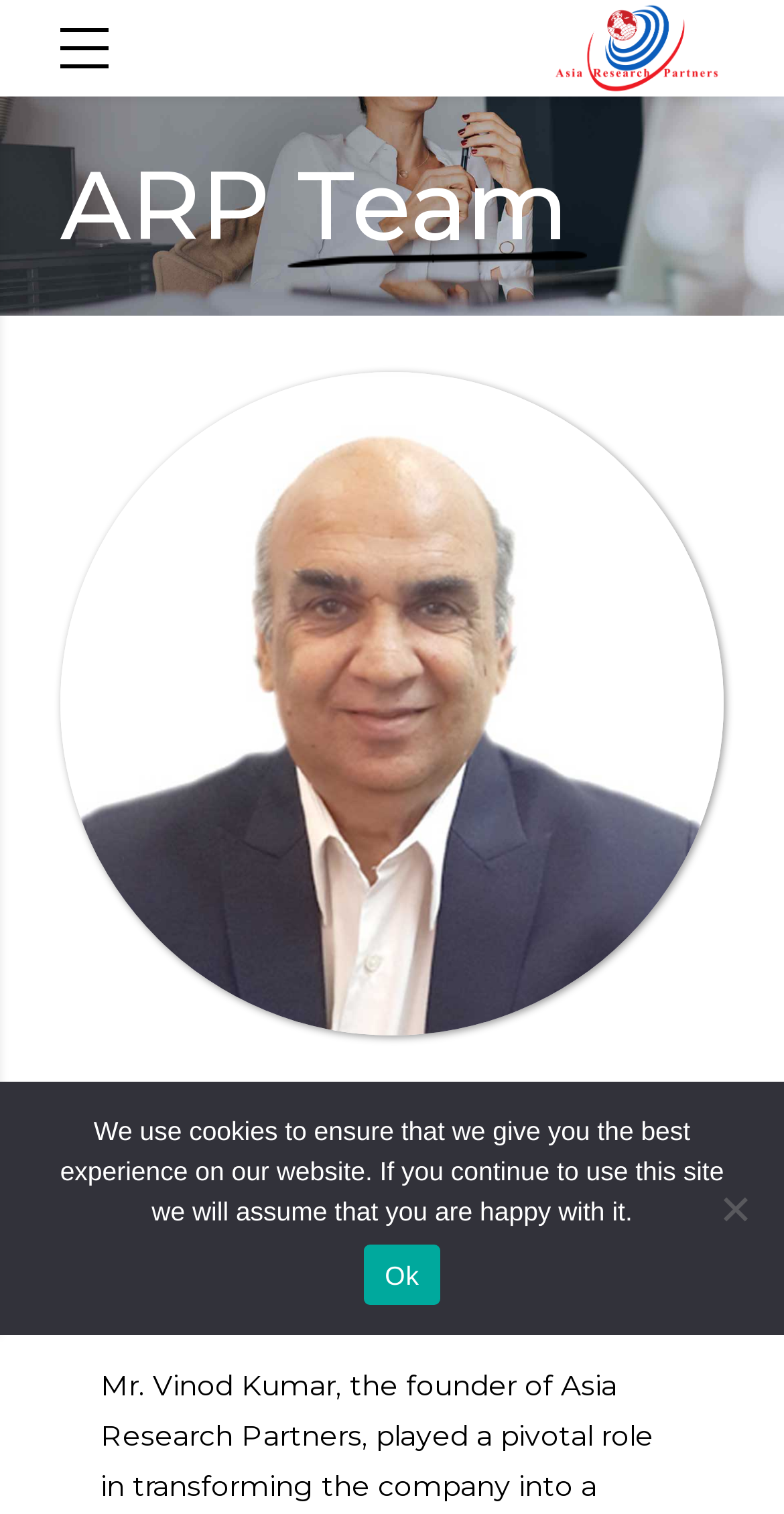What is the image on the webpage about?
Provide a thorough and detailed answer to the question.

I found an image with the description 'vinod' which is likely an image of Mr. Vinod Kumar, the founder of Asia Research Partners.